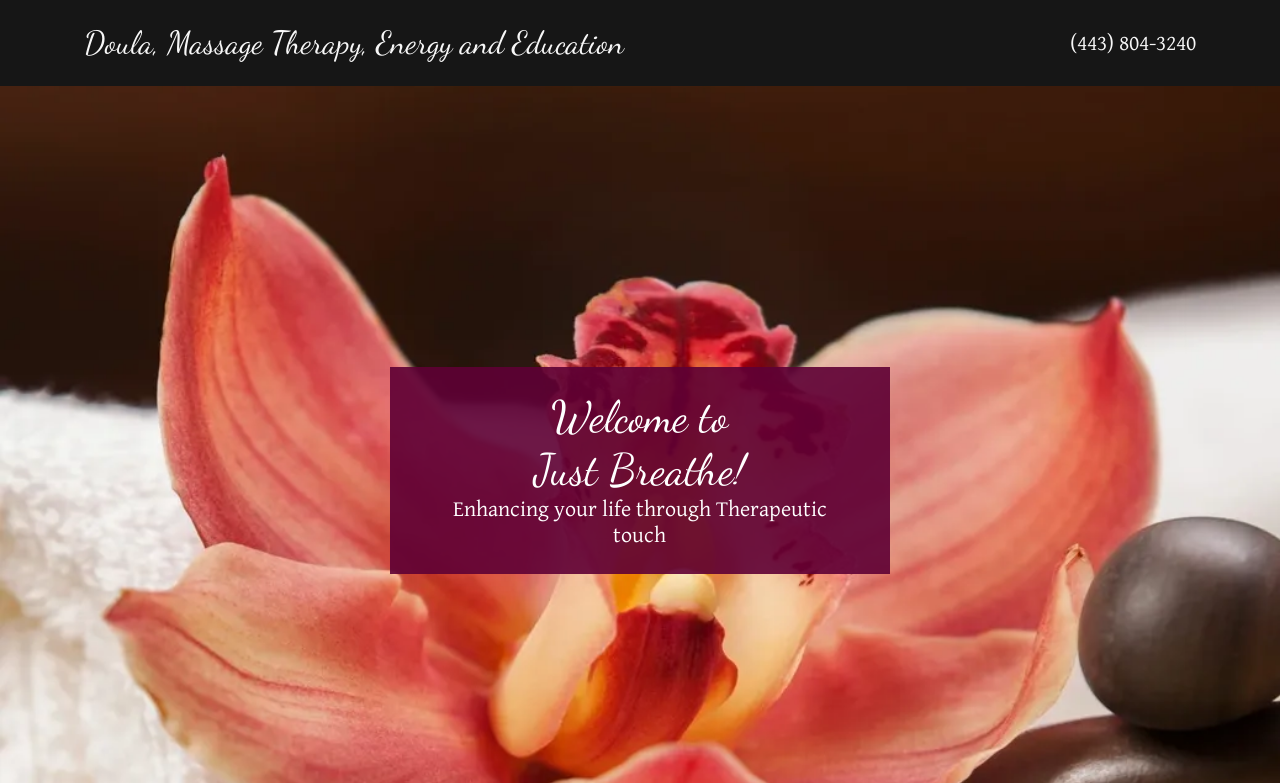Using the format (top-left x, top-left y, bottom-right x, bottom-right y), provide the bounding box coordinates for the described UI element. All values should be floating point numbers between 0 and 1: (443) 804-3240

[0.836, 0.039, 0.934, 0.071]